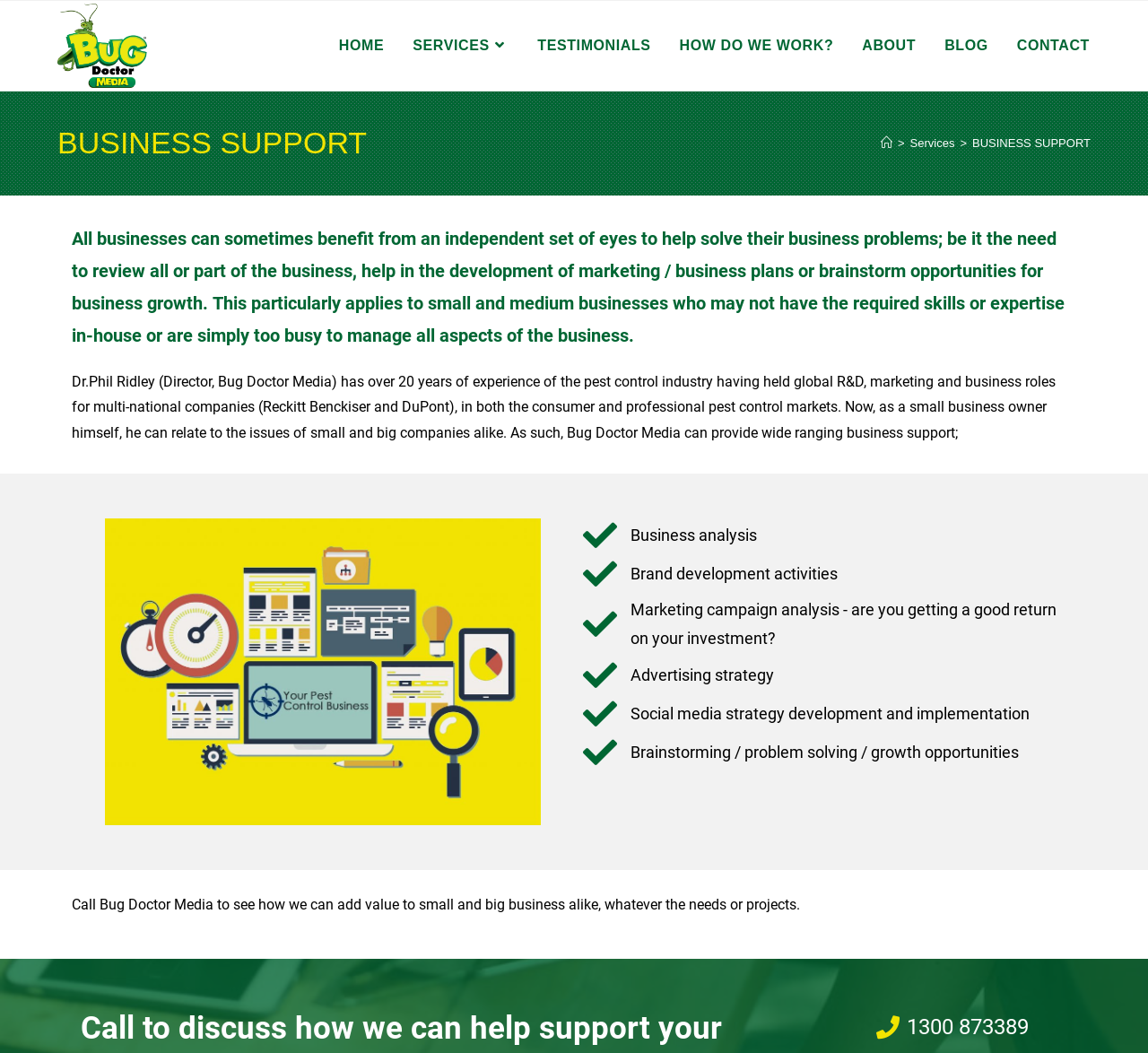Please find the bounding box for the following UI element description. Provide the coordinates in (top-left x, top-left y, bottom-right x, bottom-right y) format, with values between 0 and 1: BUSINESS SUPPORT

[0.847, 0.129, 0.95, 0.142]